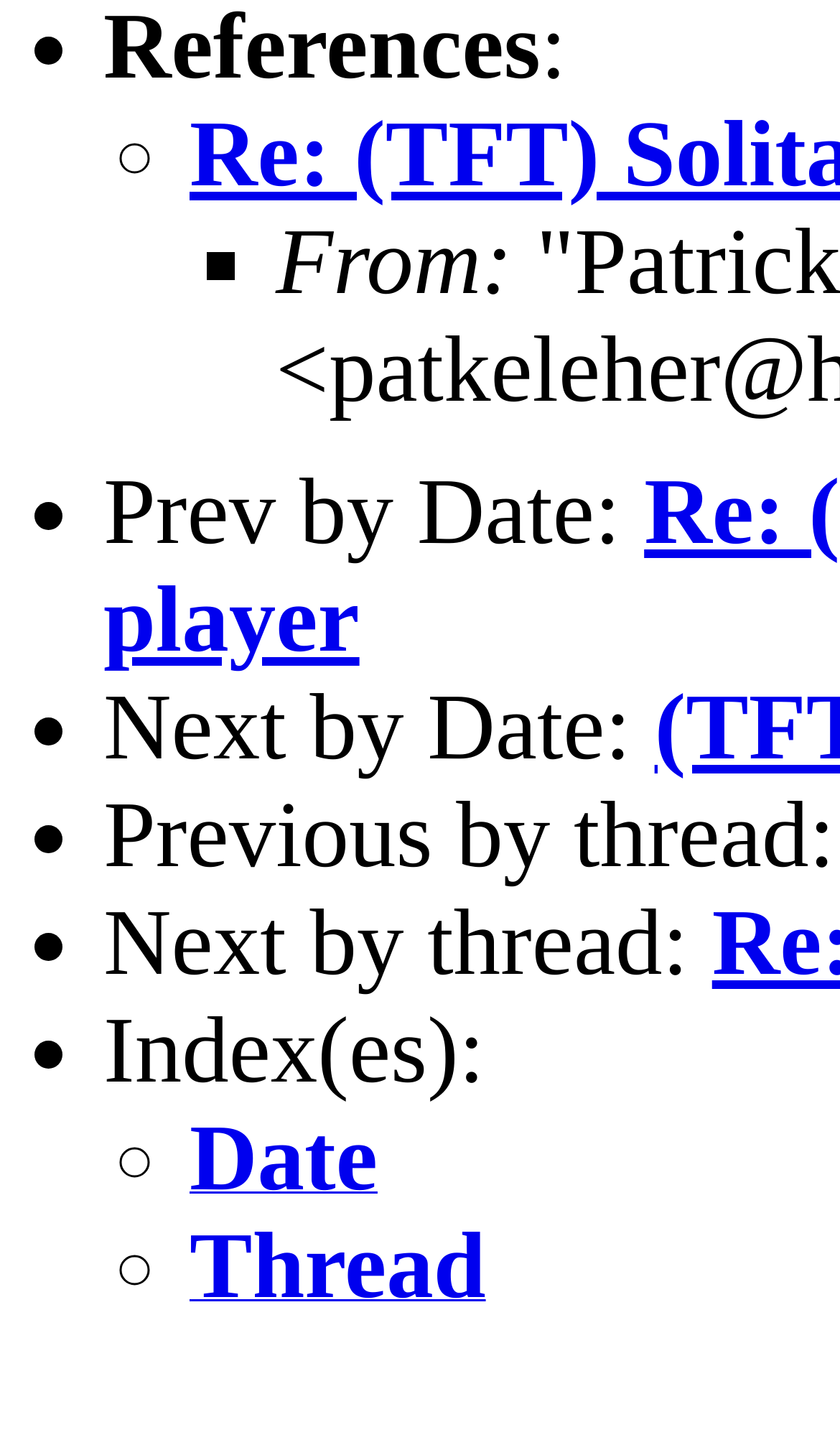Locate the bounding box of the UI element based on this description: "s.172 statement". Provide four float numbers between 0 and 1 as [left, top, right, bottom].

None